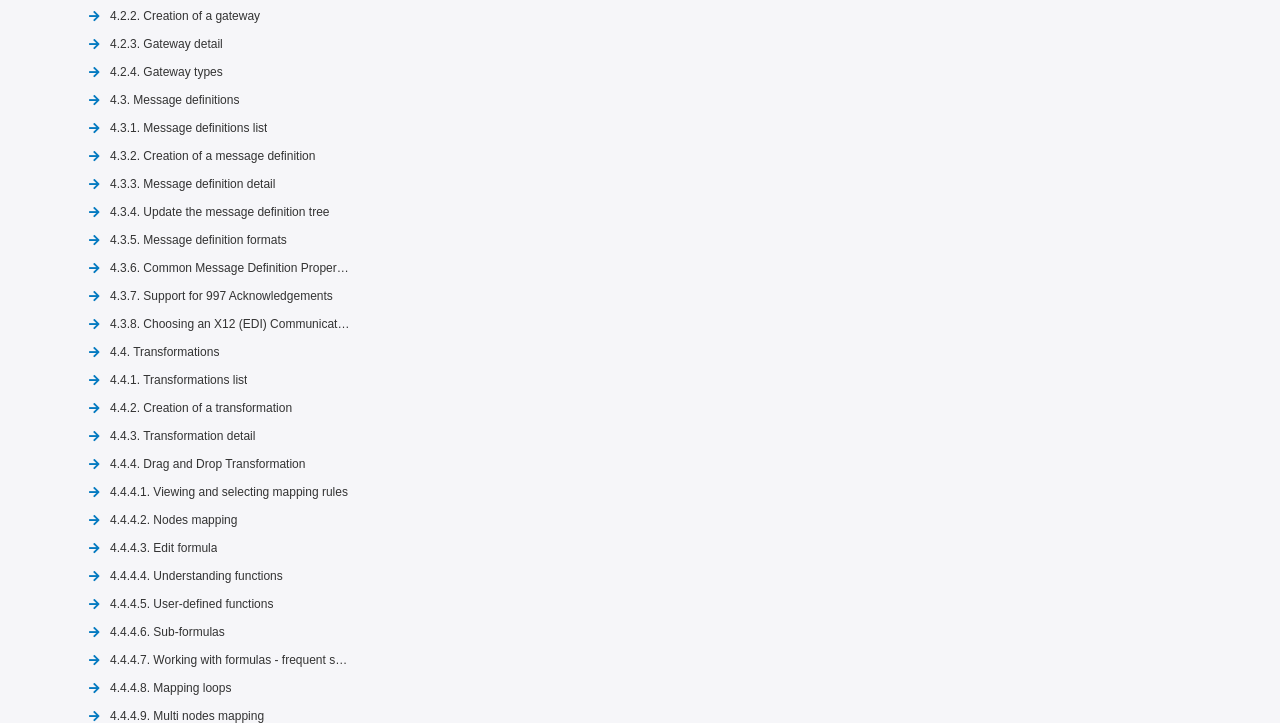Find and provide the bounding box coordinates for the UI element described with: "4.3.7. Support for 997 Acknowledgements".

[0.086, 0.39, 0.26, 0.429]